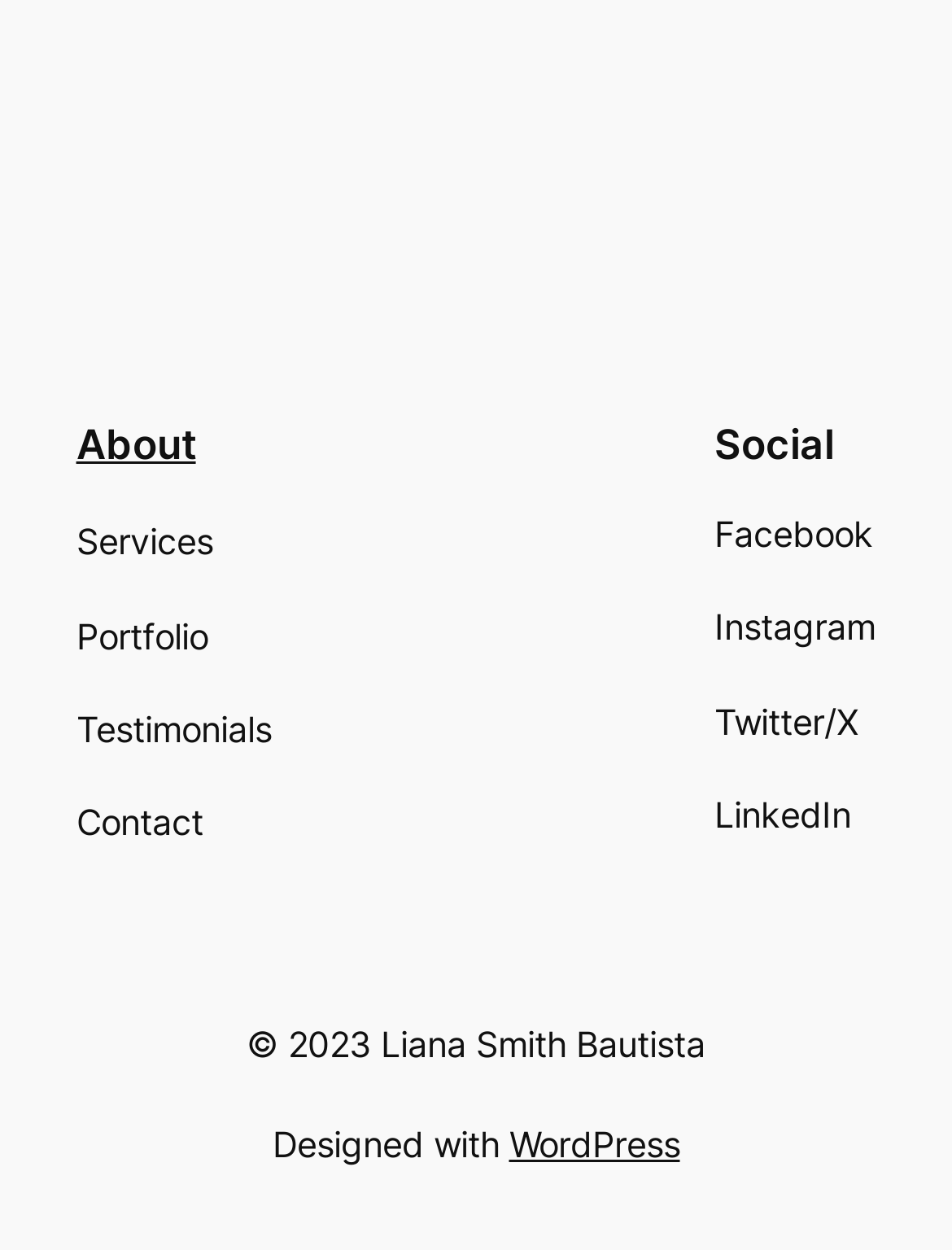Please identify the bounding box coordinates of the area I need to click to accomplish the following instruction: "go to WordPress website".

[0.535, 0.899, 0.714, 0.932]